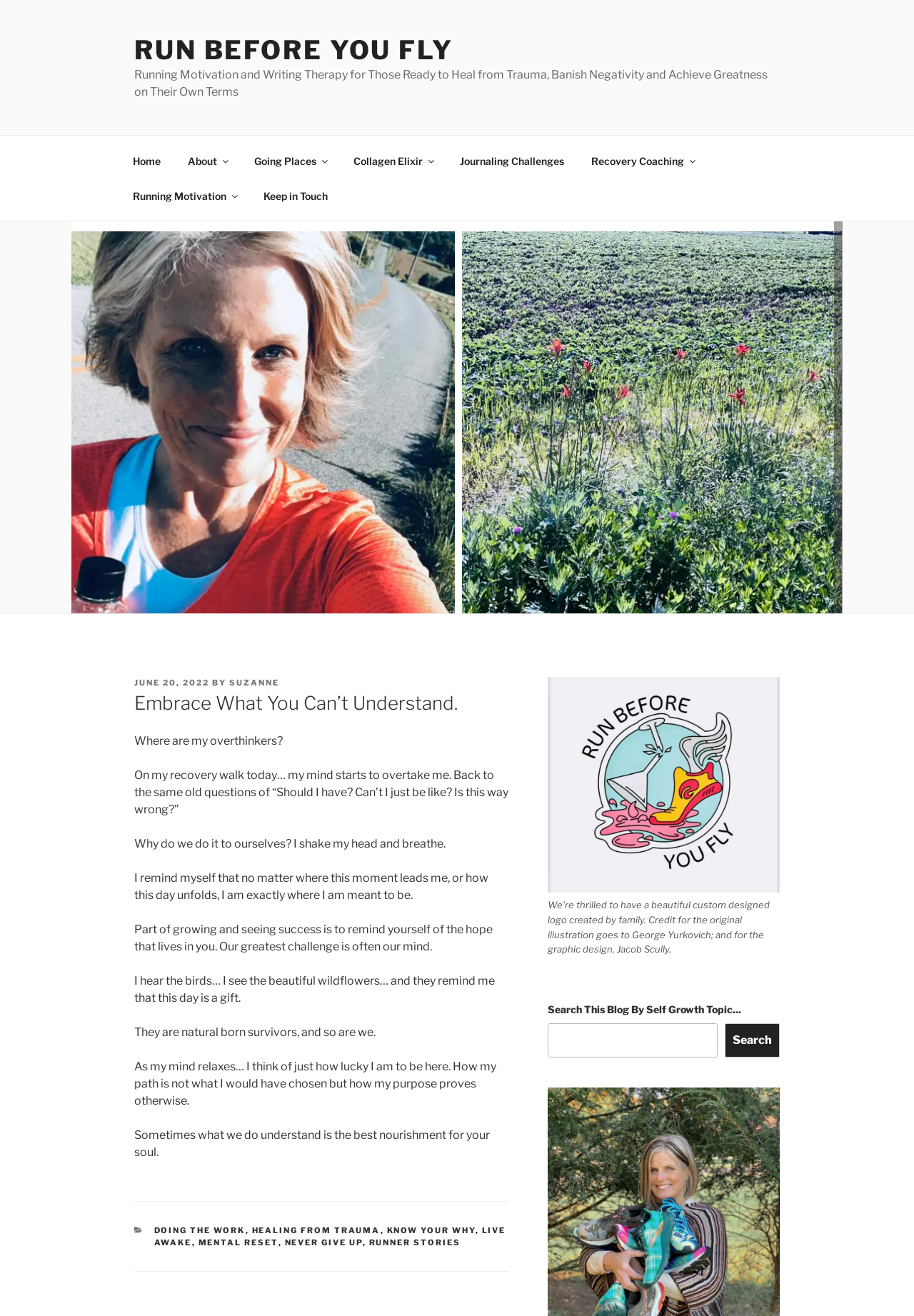What is the category of the blog post?
Examine the image and give a concise answer in one word or a short phrase.

DOING THE WORK, HEALING FROM TRAUMA, etc.